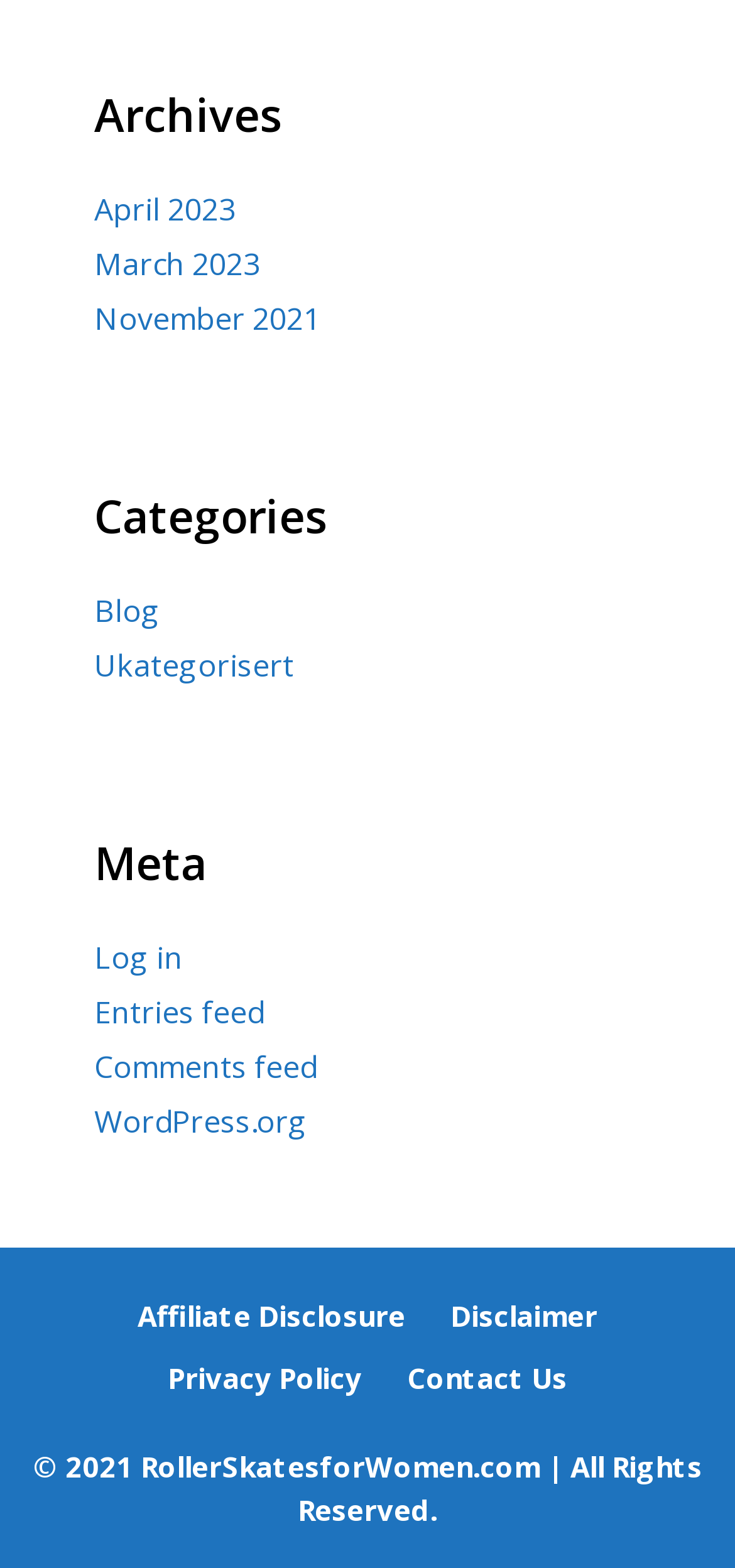Identify the bounding box coordinates of the region I need to click to complete this instruction: "View April 2023 archives".

[0.128, 0.119, 0.321, 0.146]